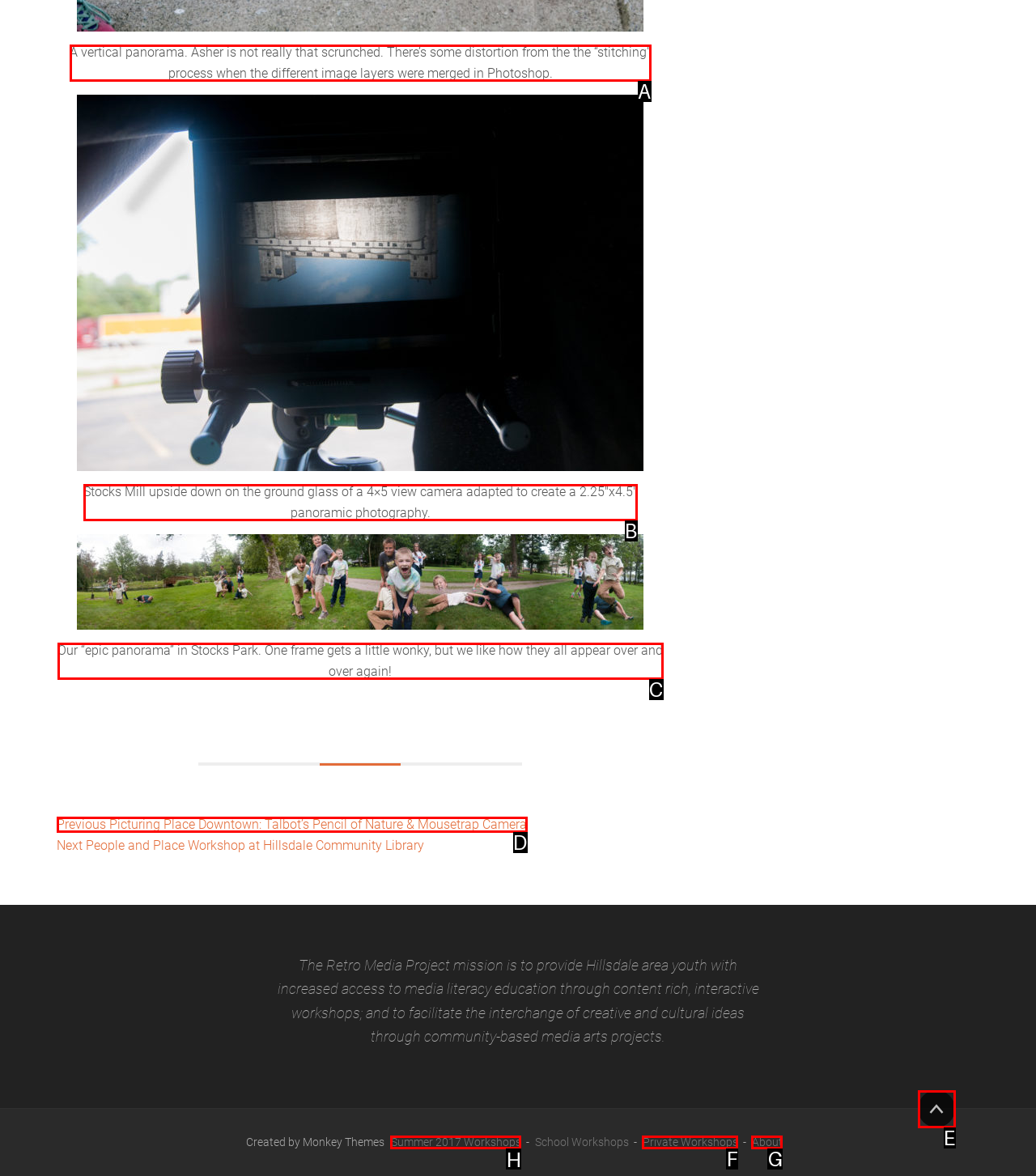Choose the UI element you need to click to carry out the task: View Summer 2017 Workshops.
Respond with the corresponding option's letter.

H